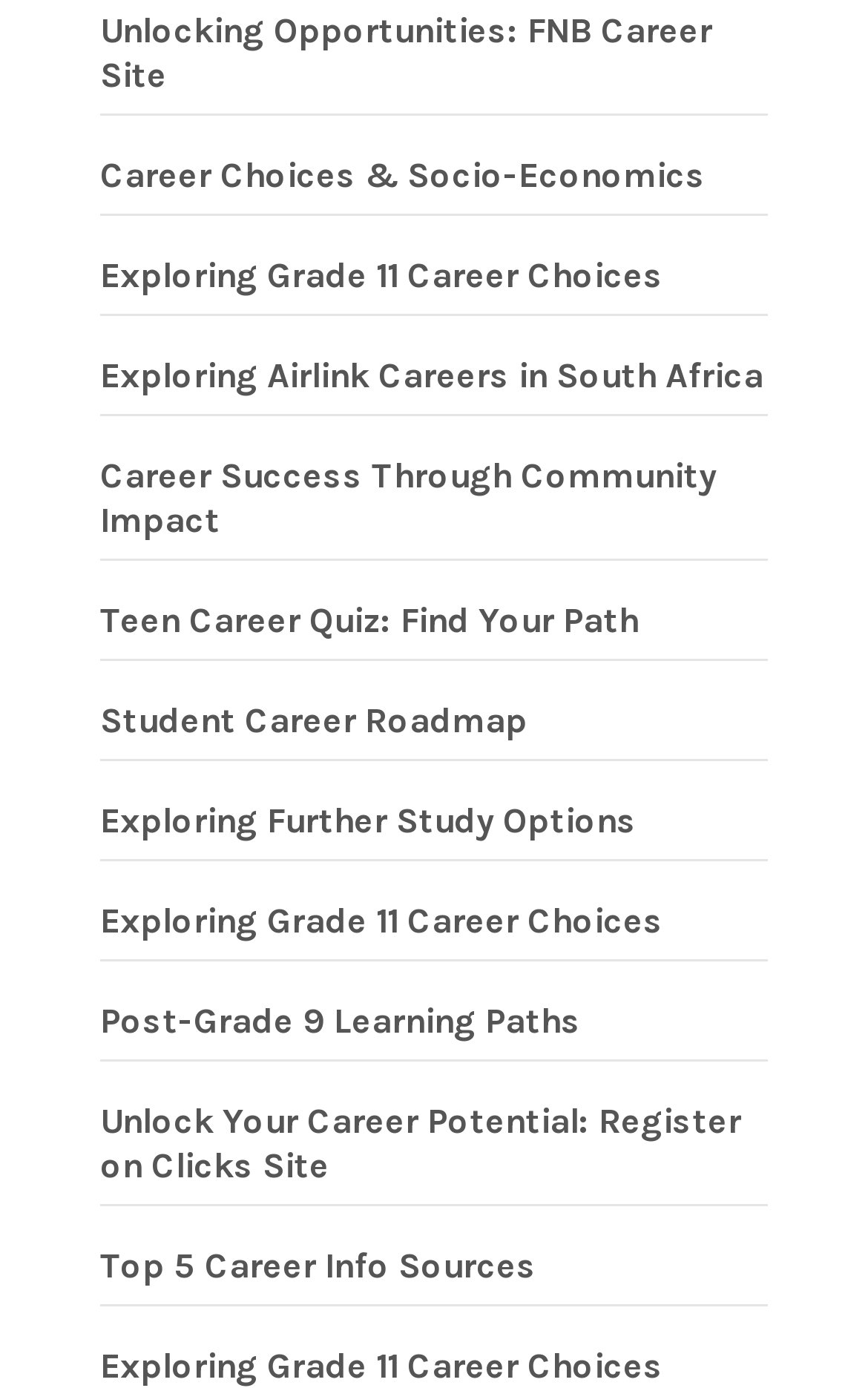Determine the bounding box coordinates for the area that should be clicked to carry out the following instruction: "Register on Clicks Site to unlock your career potential".

[0.115, 0.792, 0.854, 0.855]